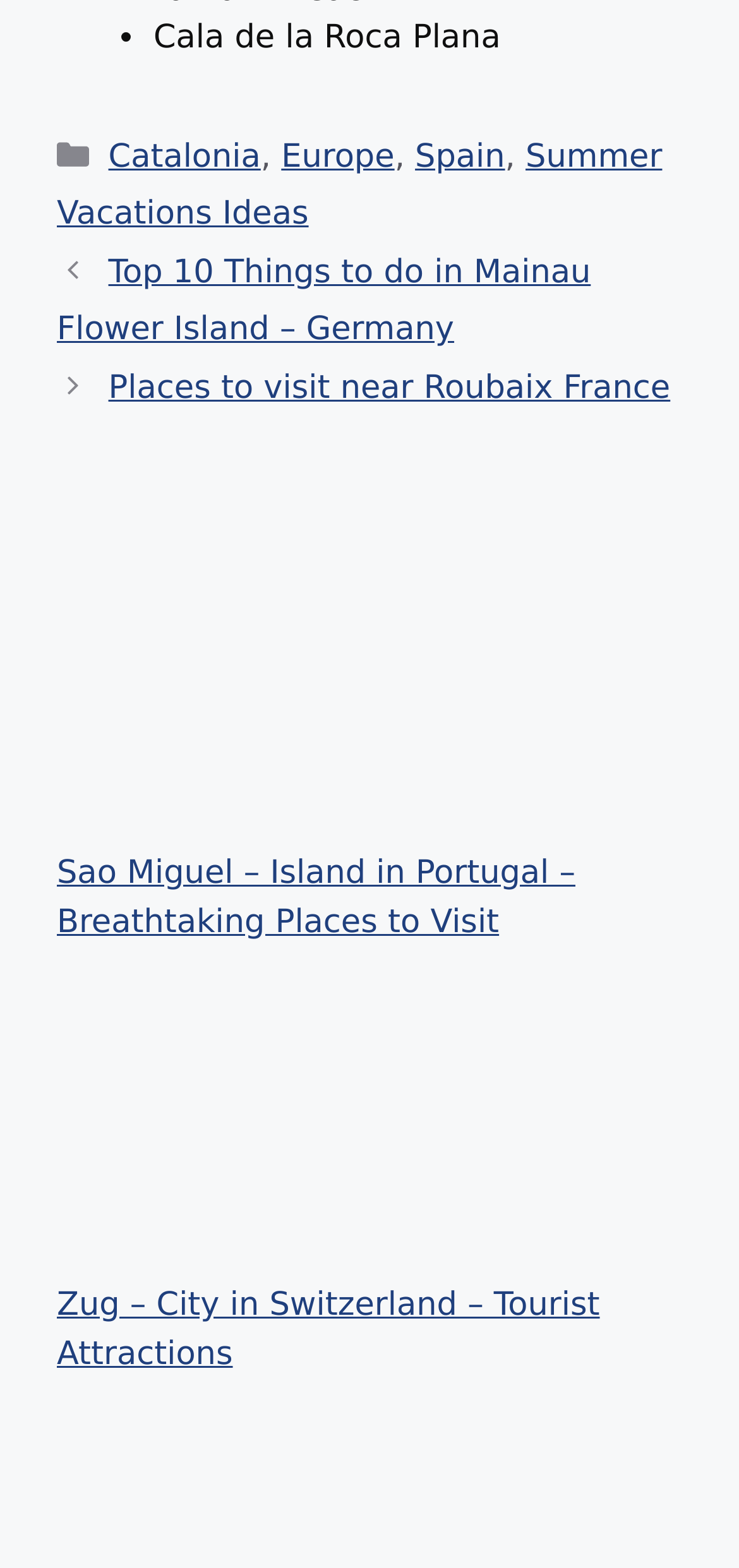Look at the image and write a detailed answer to the question: 
How many links are there in the 'Posts' section?

I counted the number of link elements within the 'Posts' navigation section, which are 'Top 10 Things to do in Mainau Flower Island – Germany', 'Places to visit near Roubaix France', and another link with the same text.